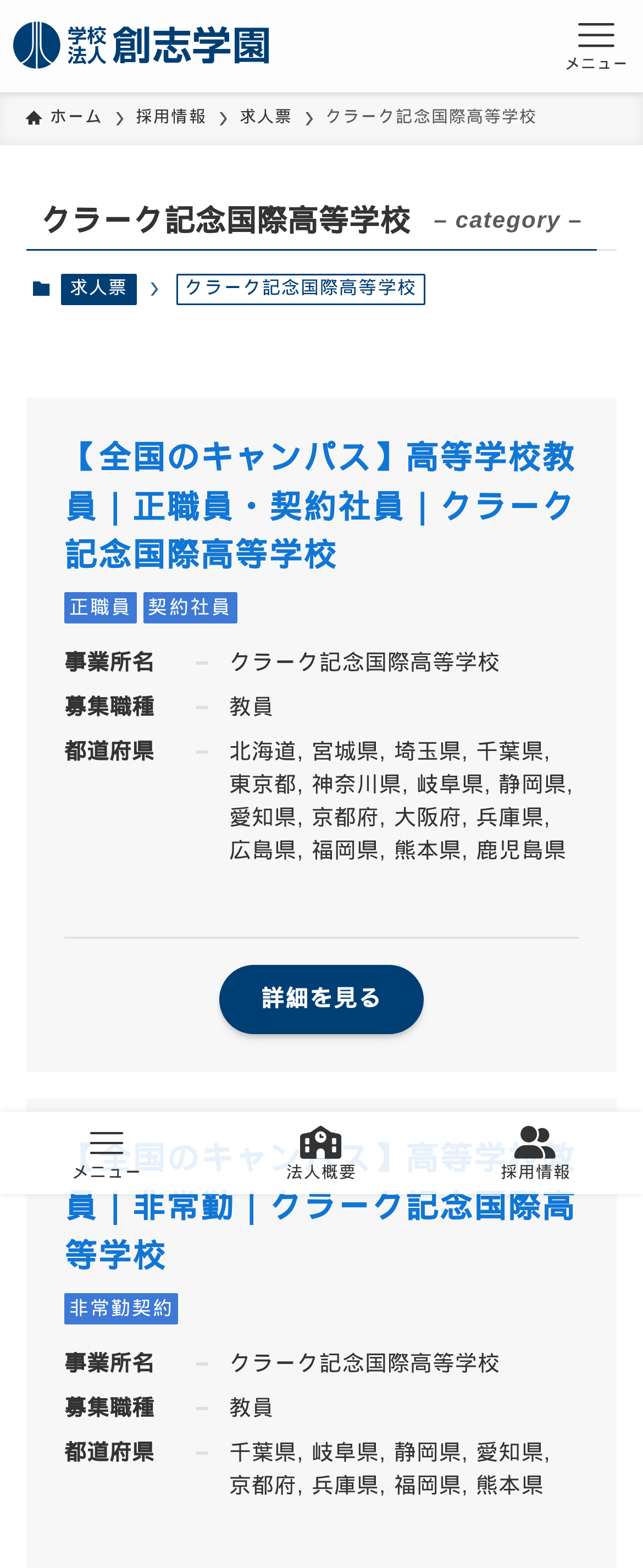Answer this question in one word or a short phrase: What is the name of the school?

クラーク記念国際高等学校